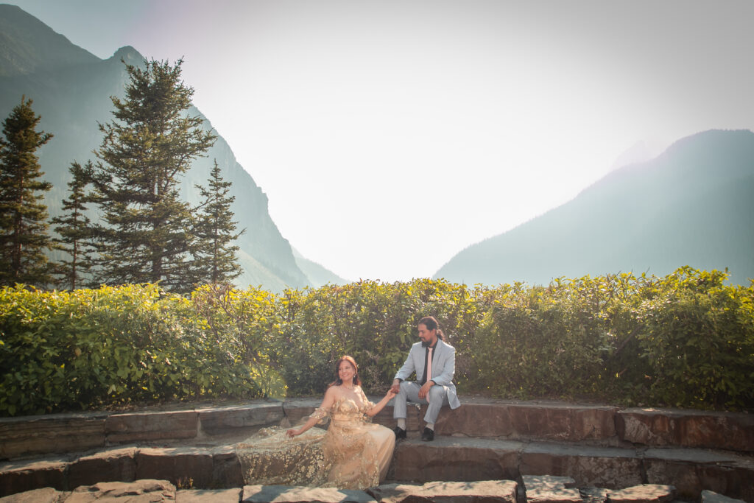Offer an in-depth caption that covers the entire scene depicted in the image.

In this enchanting scene at Lake Louise, a couple shares a tranquil moment amidst stunning mountainous scenery. The woman is adorned in a flowing, intricately designed gown that glimmers softly in the sunlight, while the man, dressed in a stylish light gray suit and tie, holds her hand tenderly. They are seated on a natural stone surface, surrounded by lush greenery, which enhances the romance of the elopement setting. The backdrop showcases majestic mountains, shrouded in a gentle haze, lending an ethereal quality to their intimate connection. The overall atmosphere radiates love and adventure, perfectly capturing the spirit of elopement in this picturesque location.